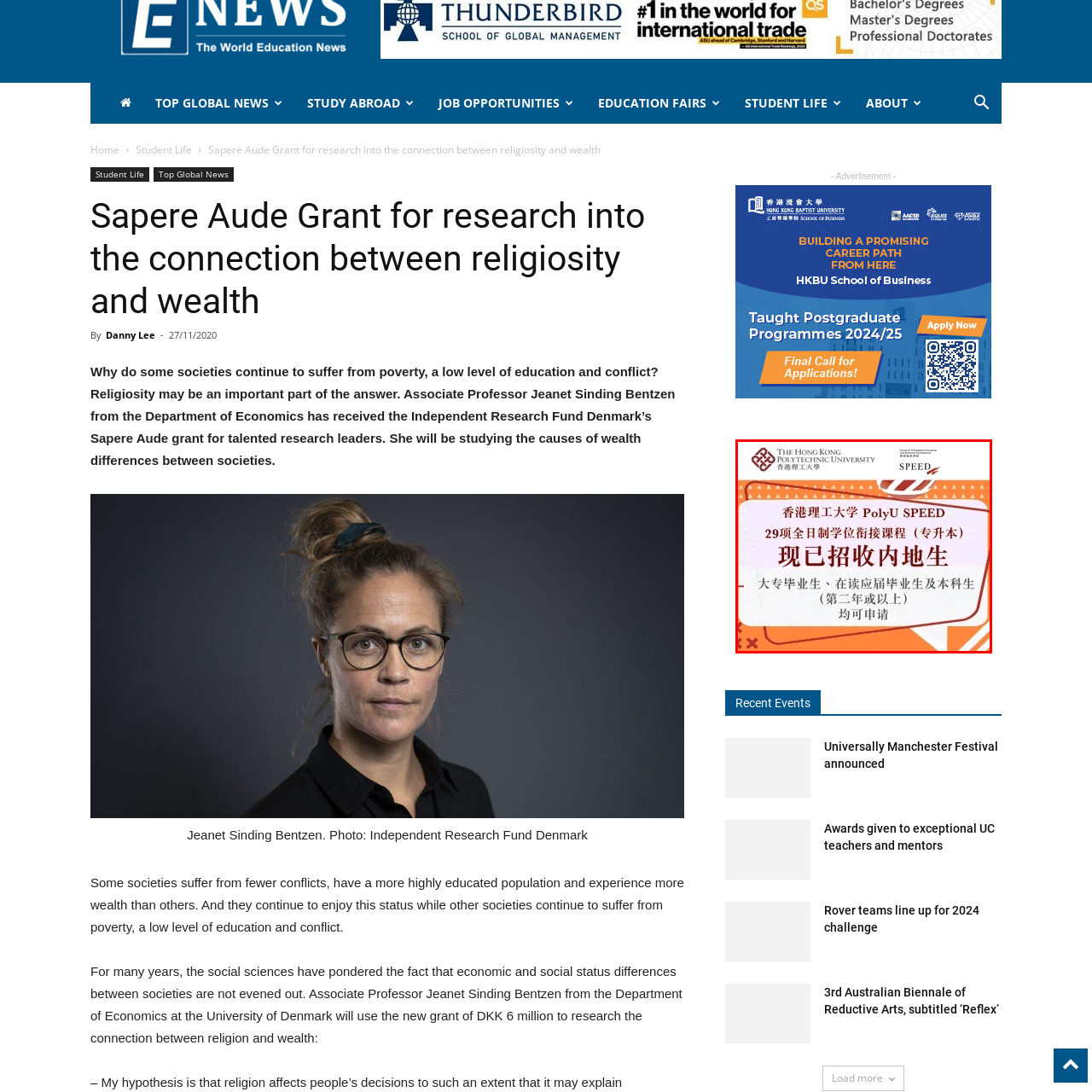Write a thorough description of the contents of the image marked by the red outline.

This image features a promotional banner for the Hong Kong Polytechnic University (PolyU), specifically its SPEED (School of Professional Education and Executive Development) program. The banner highlights the availability of 29 specialized academic programs, inviting prospective students to apply. It emphasizes that it is currently accepting applications for local students with a background in higher education, particularly those who have completed their undergraduate degrees or are in their second year of studies. The design incorporates vibrant orange and red tones, enhancing its eye-catching appeal, and includes both English and Chinese text to cater to a diverse audience.